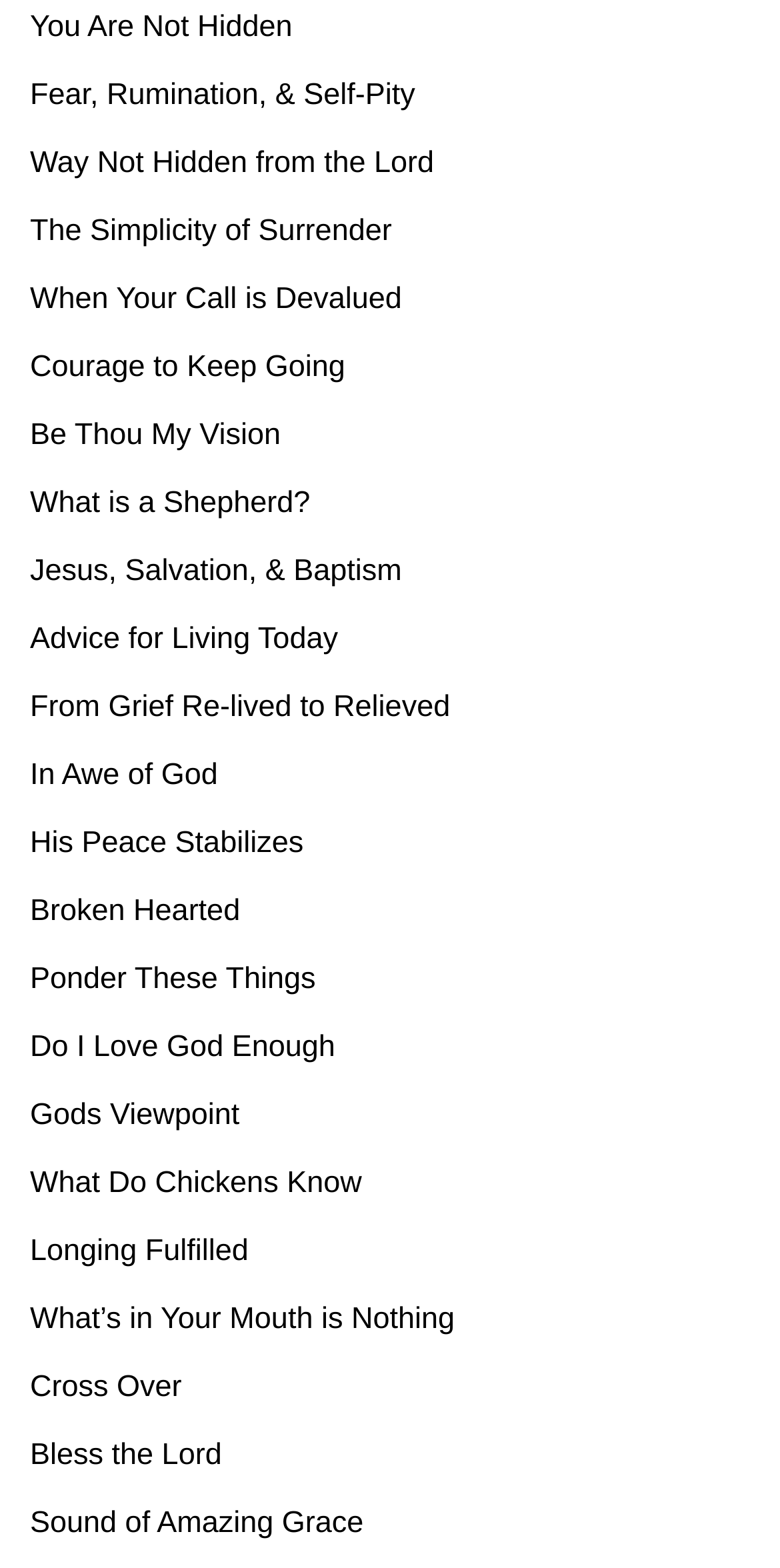What is the main theme of this webpage?
Using the image provided, answer with just one word or phrase.

Christianity